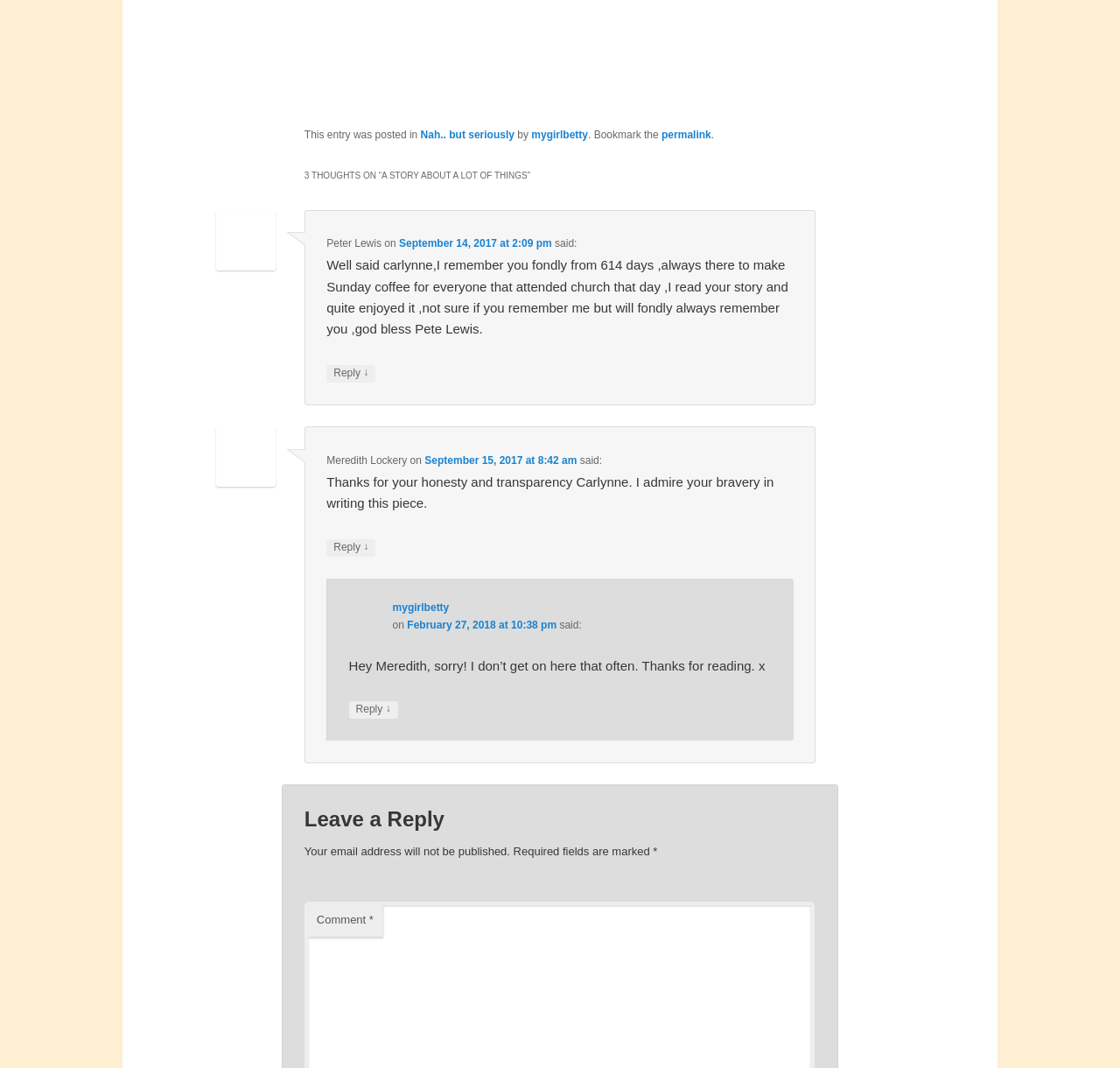Determine the bounding box coordinates of the UI element that matches the following description: "alt="Neuschwanstein Castle Tickets"". The coordinates should be four float numbers between 0 and 1 in the format [left, top, right, bottom].

None